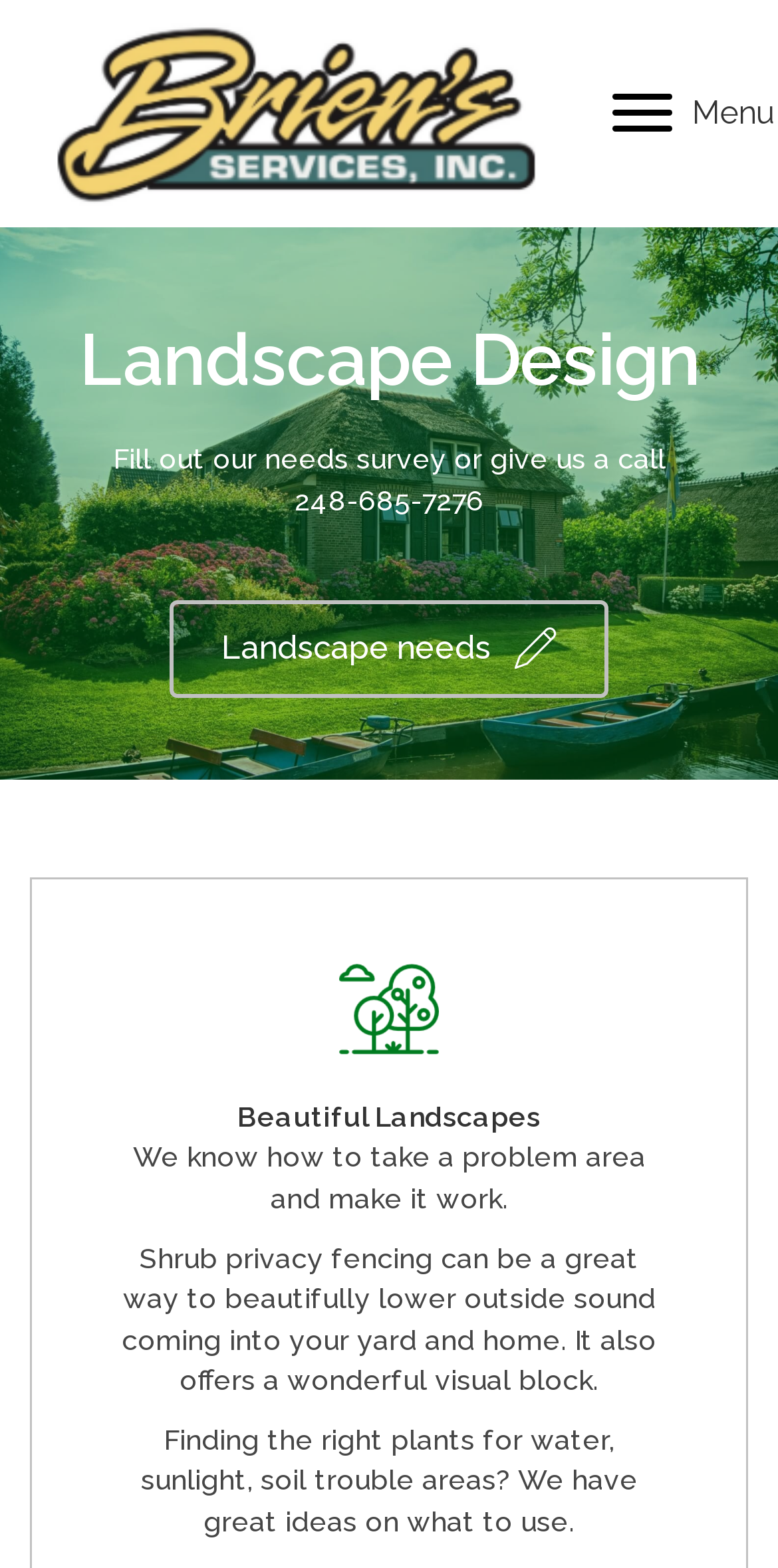What is the company's approach to problem areas in landscaping?
Look at the screenshot and respond with one word or a short phrase.

Make it work